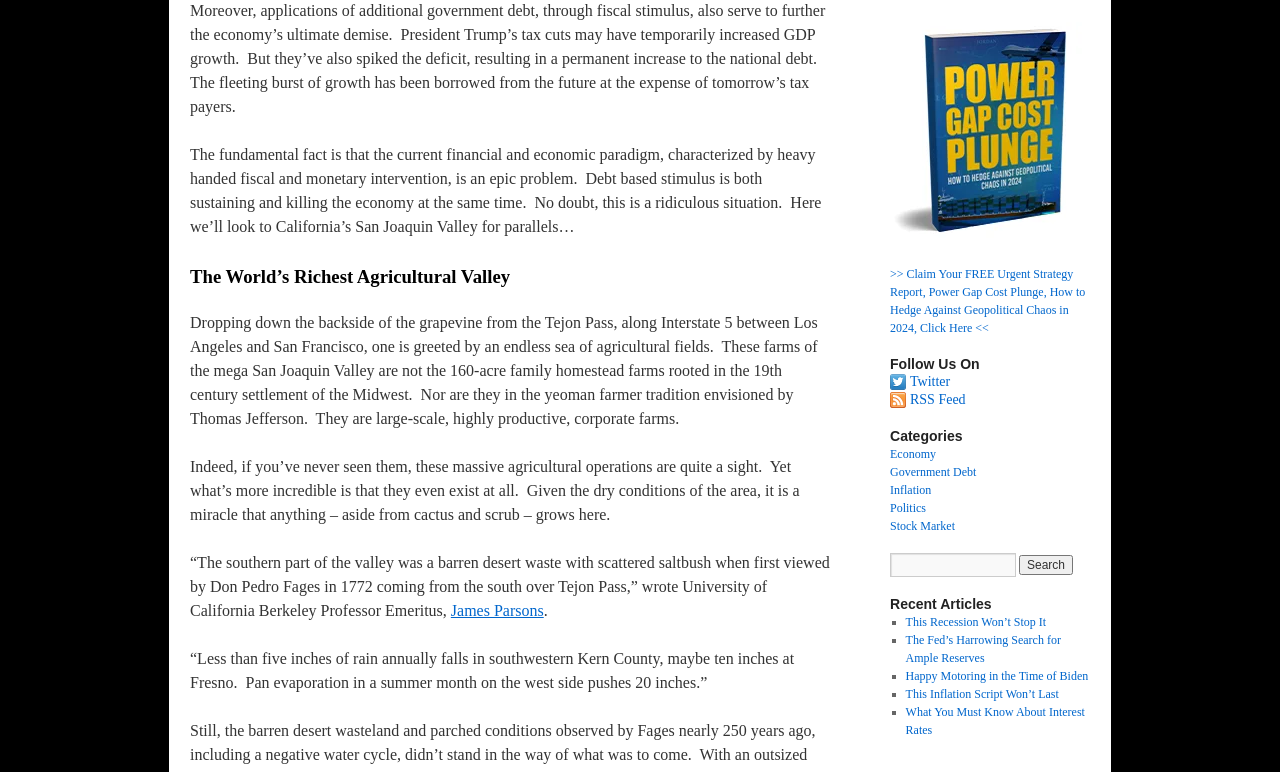Kindly determine the bounding box coordinates of the area that needs to be clicked to fulfill this instruction: "Follow on Twitter".

[0.711, 0.484, 0.742, 0.504]